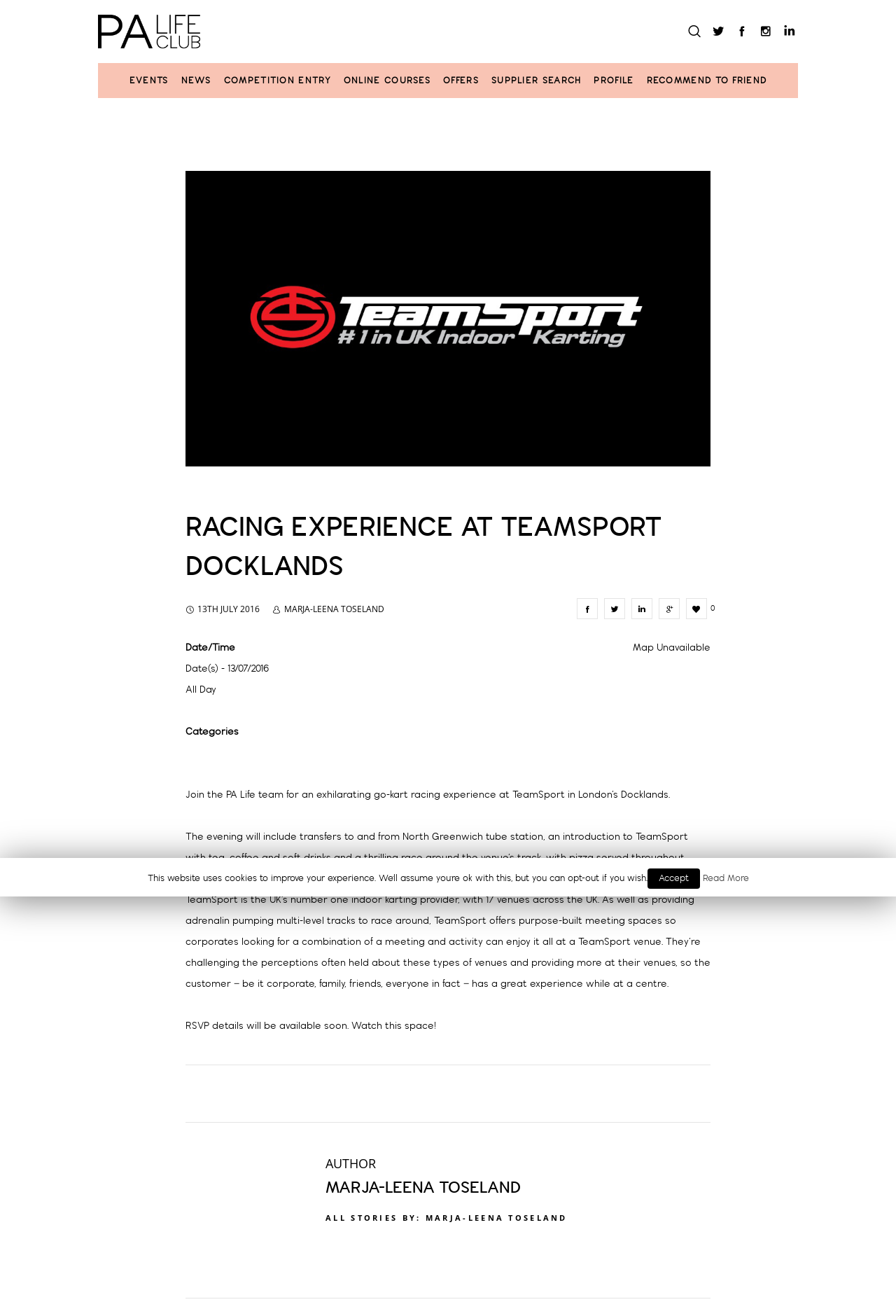Find the bounding box coordinates of the clickable area required to complete the following action: "Check the date and time of the event".

[0.207, 0.488, 0.262, 0.496]